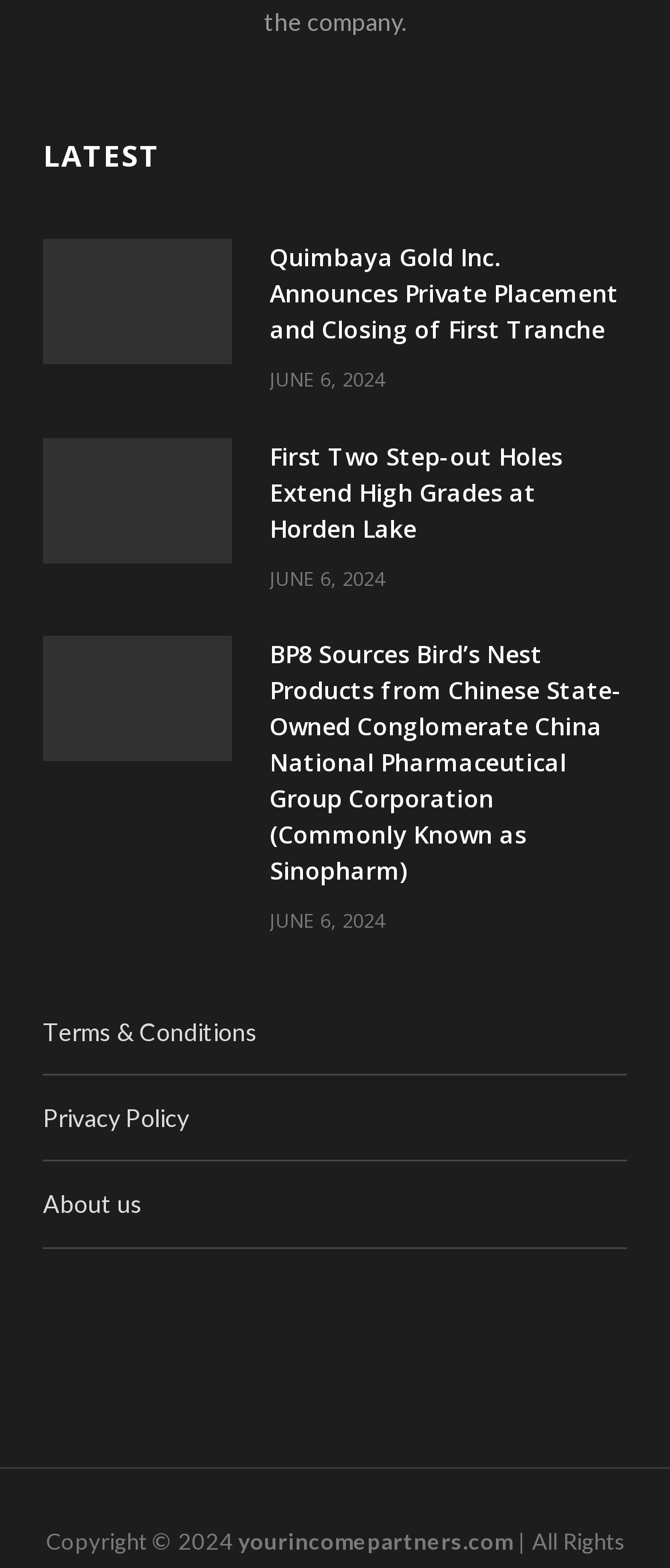Find the bounding box coordinates for the element that must be clicked to complete the instruction: "View Quimbaya Gold Inc. news". The coordinates should be four float numbers between 0 and 1, indicated as [left, top, right, bottom].

[0.064, 0.153, 0.346, 0.233]